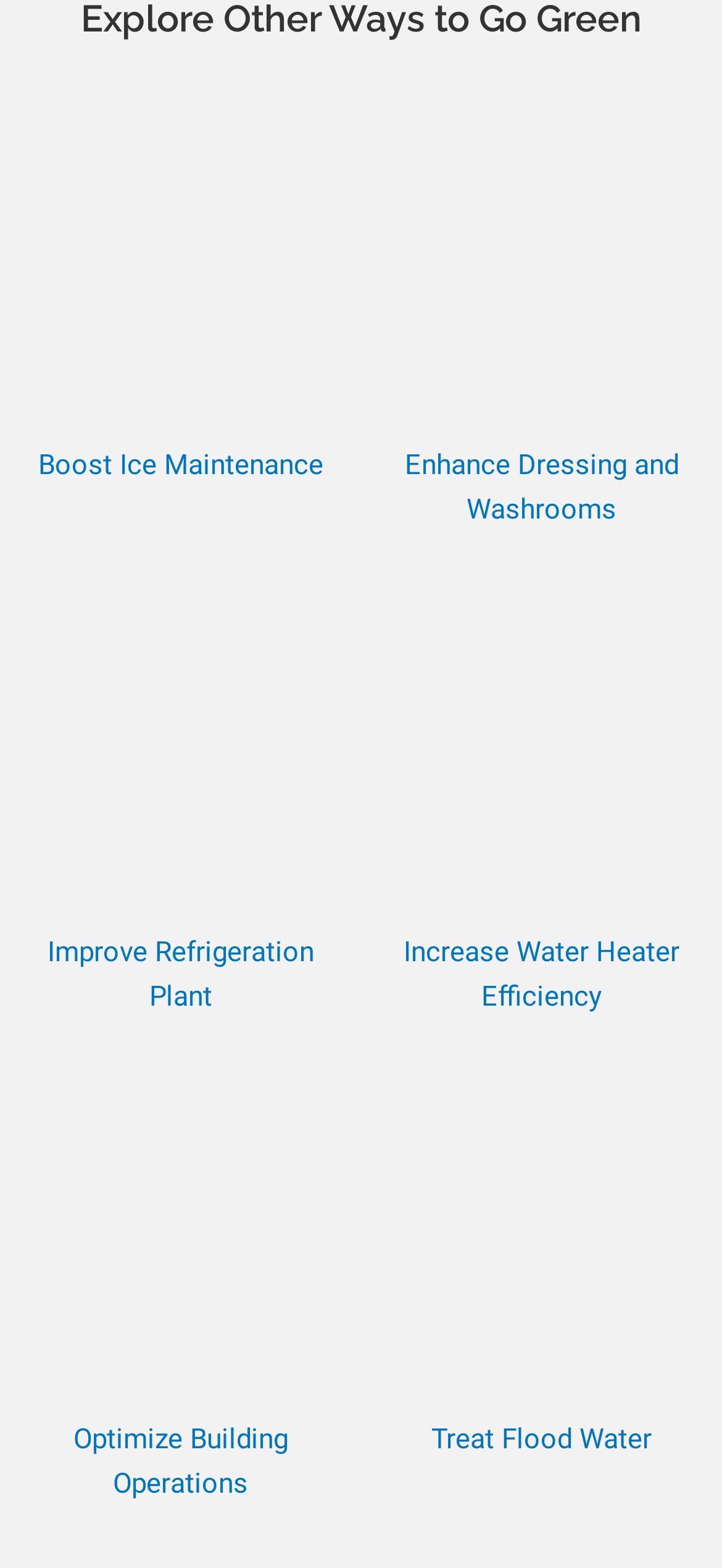Please identify the bounding box coordinates of the element on the webpage that should be clicked to follow this instruction: "Read Insights". The bounding box coordinates should be given as four float numbers between 0 and 1, formatted as [left, top, right, bottom].

None